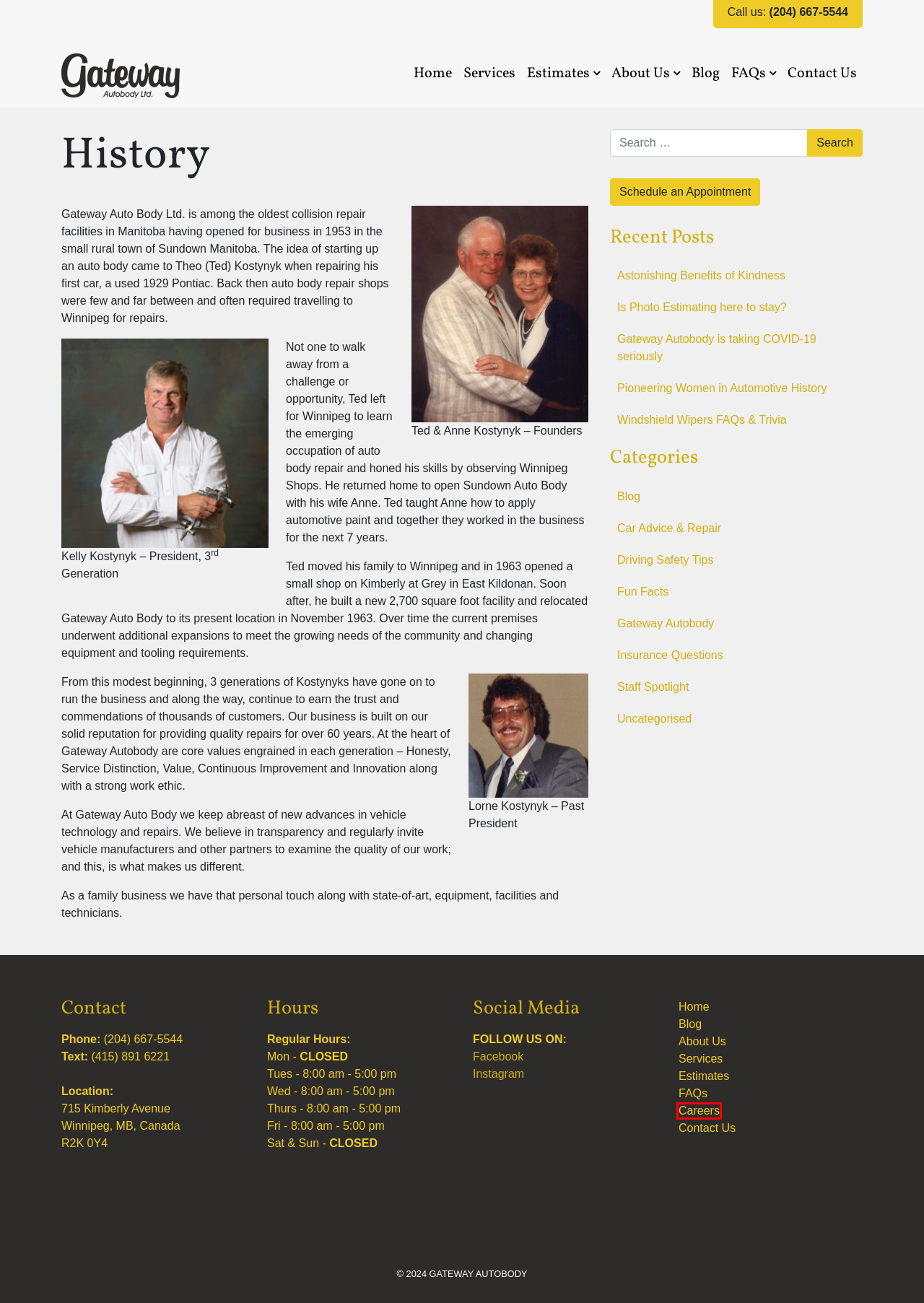Analyze the screenshot of a webpage featuring a red rectangle around an element. Pick the description that best fits the new webpage after interacting with the element inside the red bounding box. Here are the candidates:
A. Certified autopac collision repair in Winnipeg - Gateway Autobody
B. Contact the Collision and Autobody Experts at Gateway Autobody
C. Want an exciting career as an Autobody Technician in Winnipeg
D. Driving Safety Tips Archives - Gateway Autobody
E. Fun Facts Archives - Gateway Autobody
F. Have questions? Gateway Autobody has the answers you need.
G. Providing comprehensive pre-repair inspections – Gateway Autobody
H. Car Advice & Repair Archives - Gateway Autobody

C